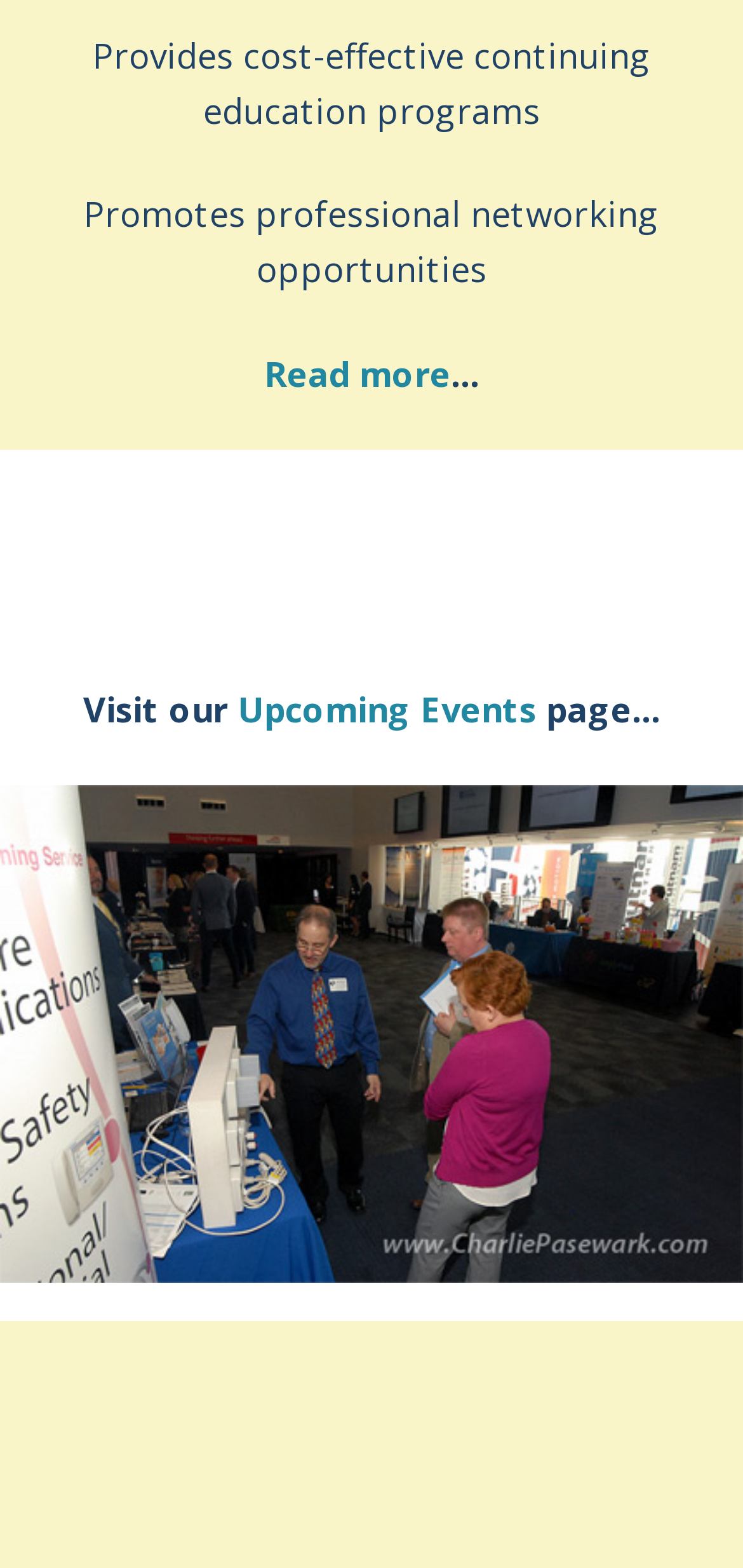What is the purpose of this website?
Examine the webpage screenshot and provide an in-depth answer to the question.

Based on the static text elements on the webpage, it appears that the website provides cost-effective continuing education programs and promotes professional networking opportunities, suggesting that the purpose of this website is to facilitate continuing education.